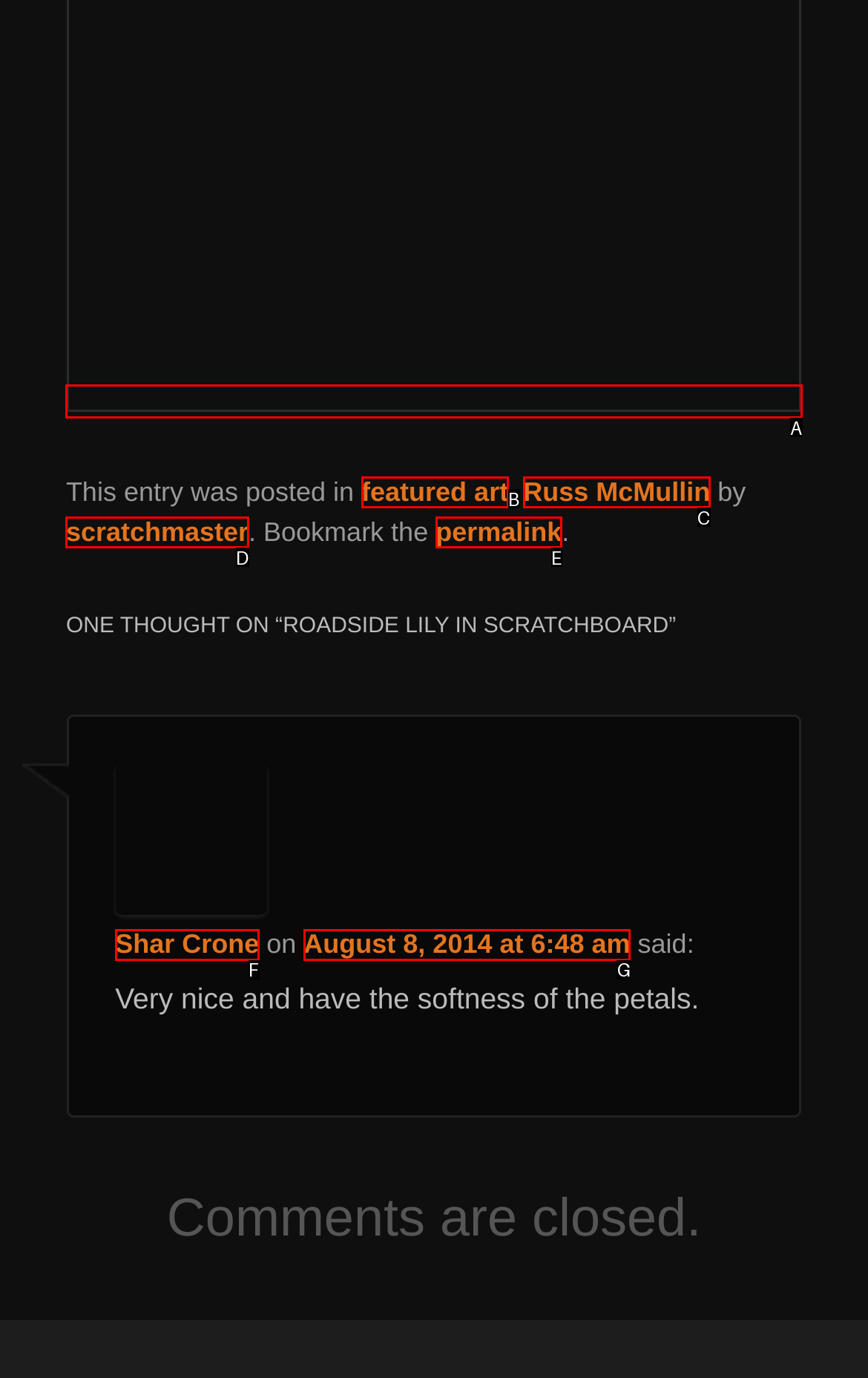Select the HTML element that corresponds to the description: scratchmaster
Reply with the letter of the correct option from the given choices.

D